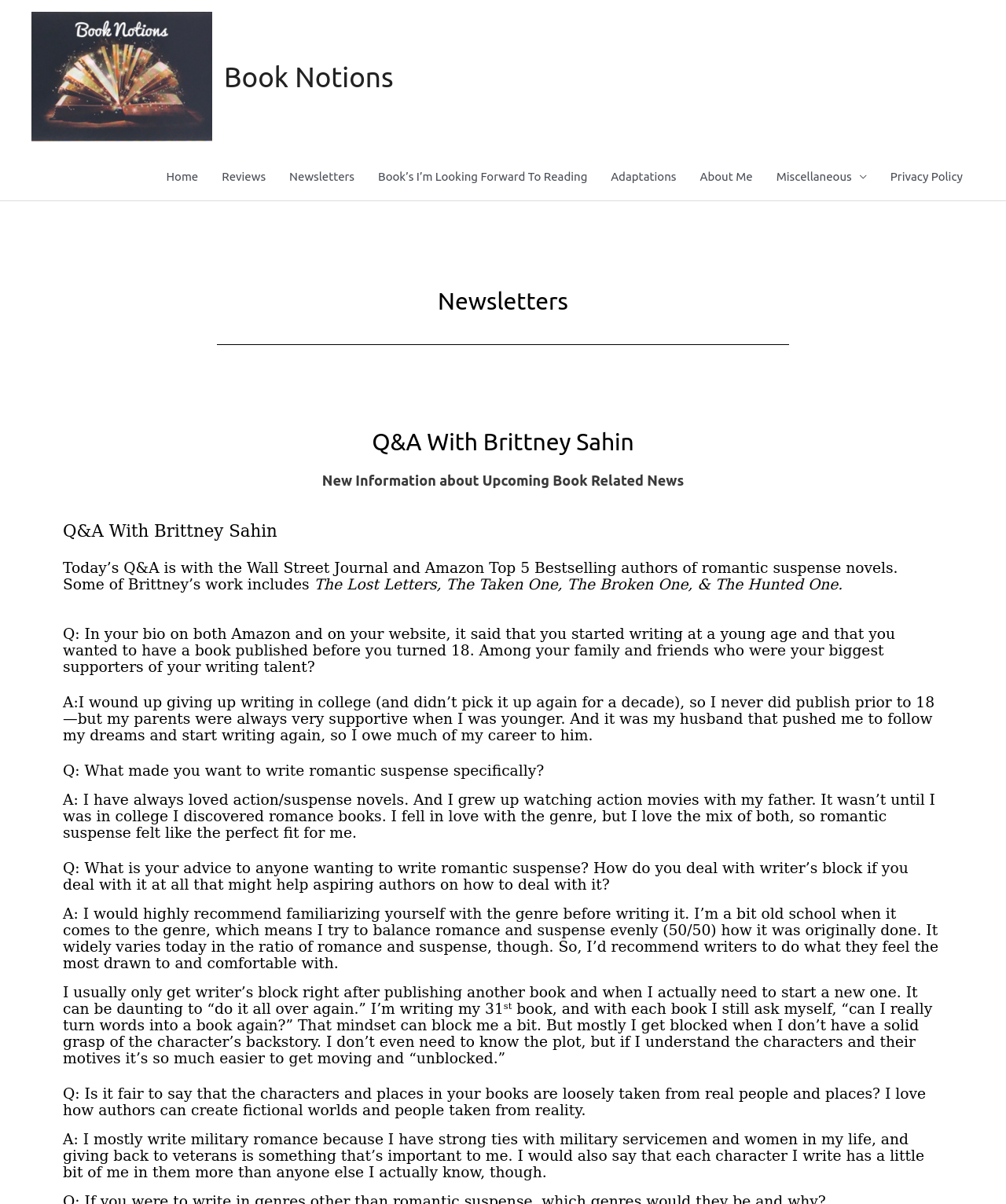Kindly determine the bounding box coordinates for the clickable area to achieve the given instruction: "Click on the 'Open Search Bar' link".

None